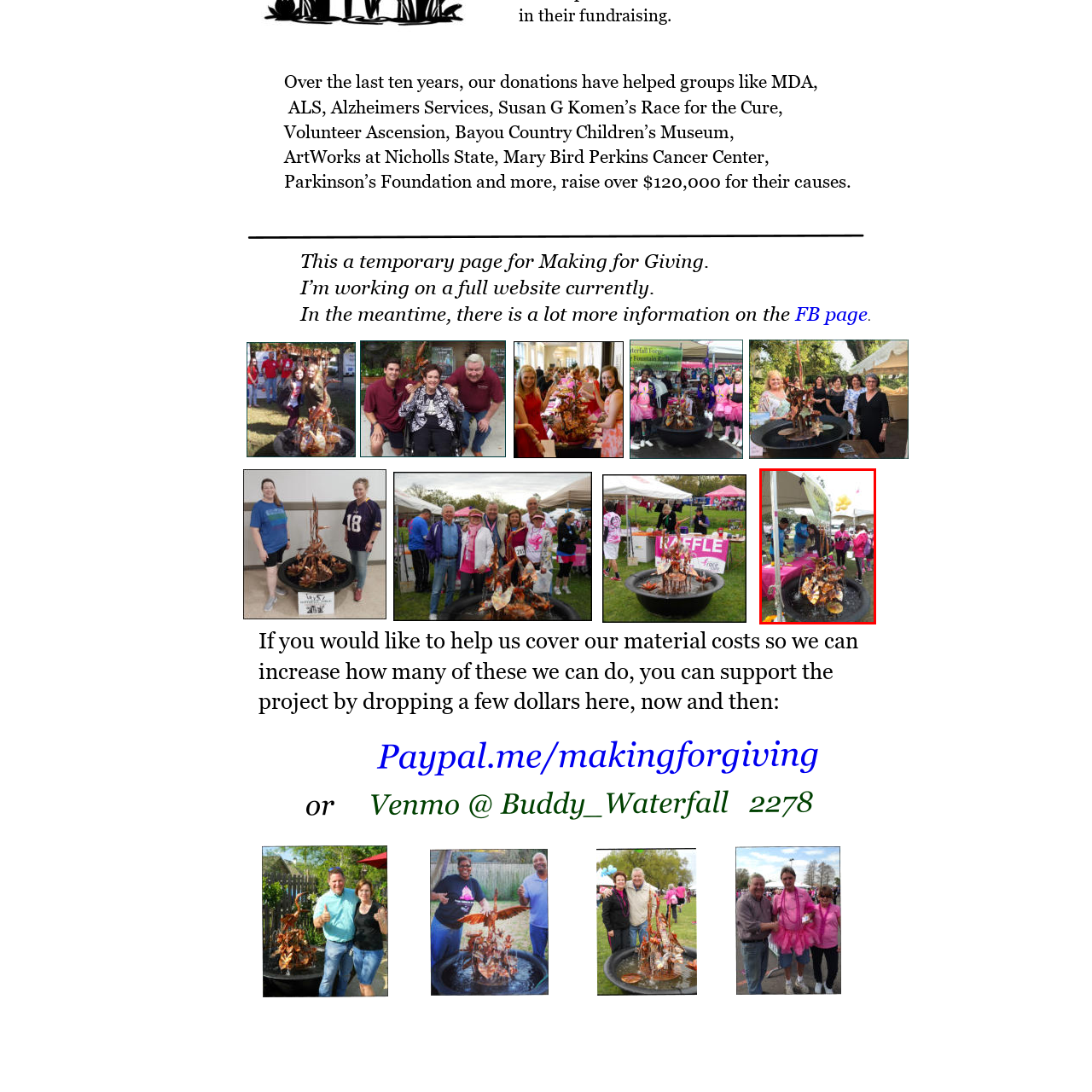What is the spirit showcased by the volunteers?
Focus on the section of the image outlined in red and give a thorough answer to the question.

The caption highlights that the volunteers, wearing blue shirts, assist attendees, thereby showcasing a spirit of collaboration and support, which is essential for the success of the community event.